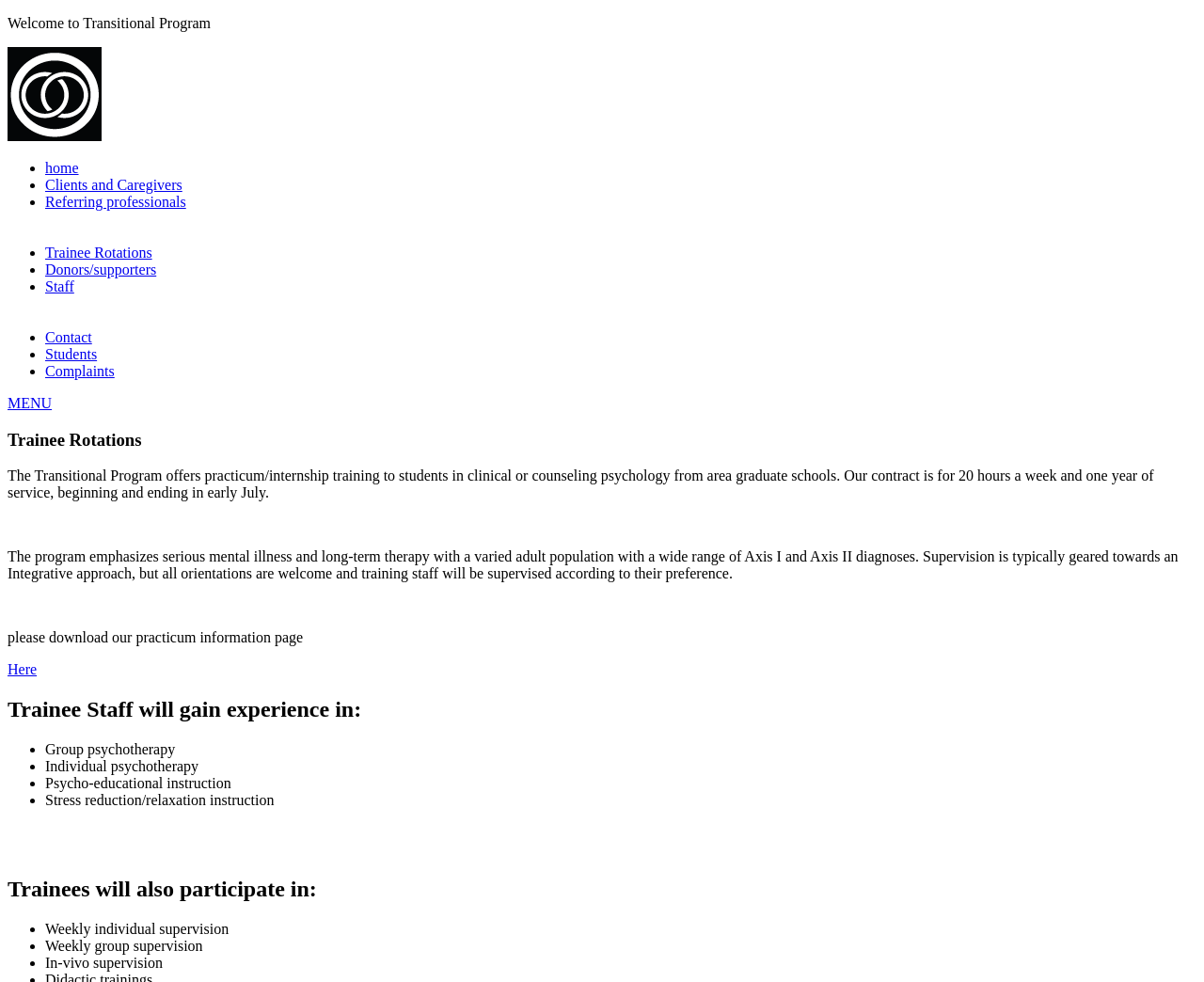Find the bounding box coordinates for the area that must be clicked to perform this action: "Click on the 'MENU' button".

[0.006, 0.402, 0.043, 0.419]